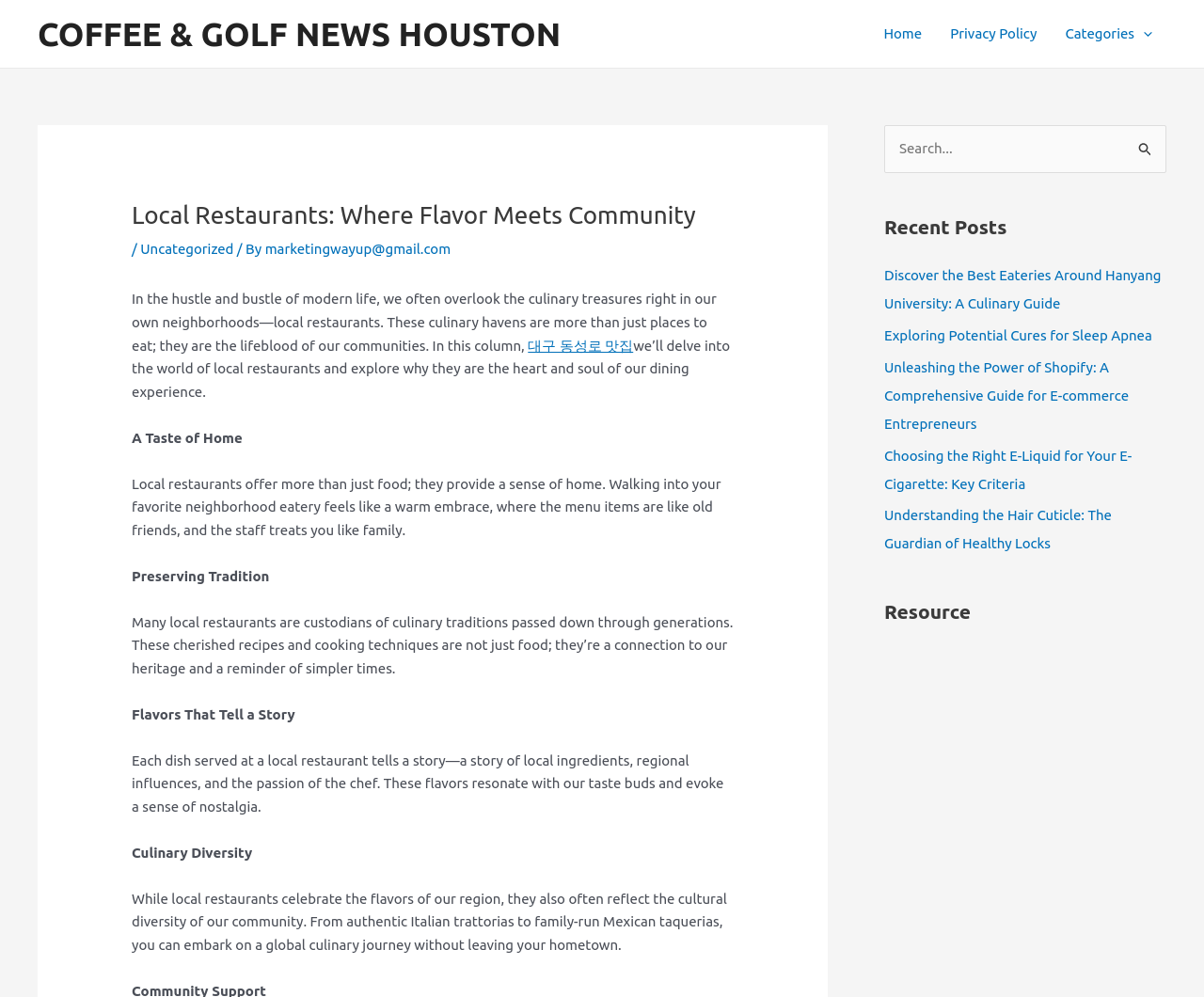Answer with a single word or phrase: 
What is the main topic of this webpage?

Local restaurants